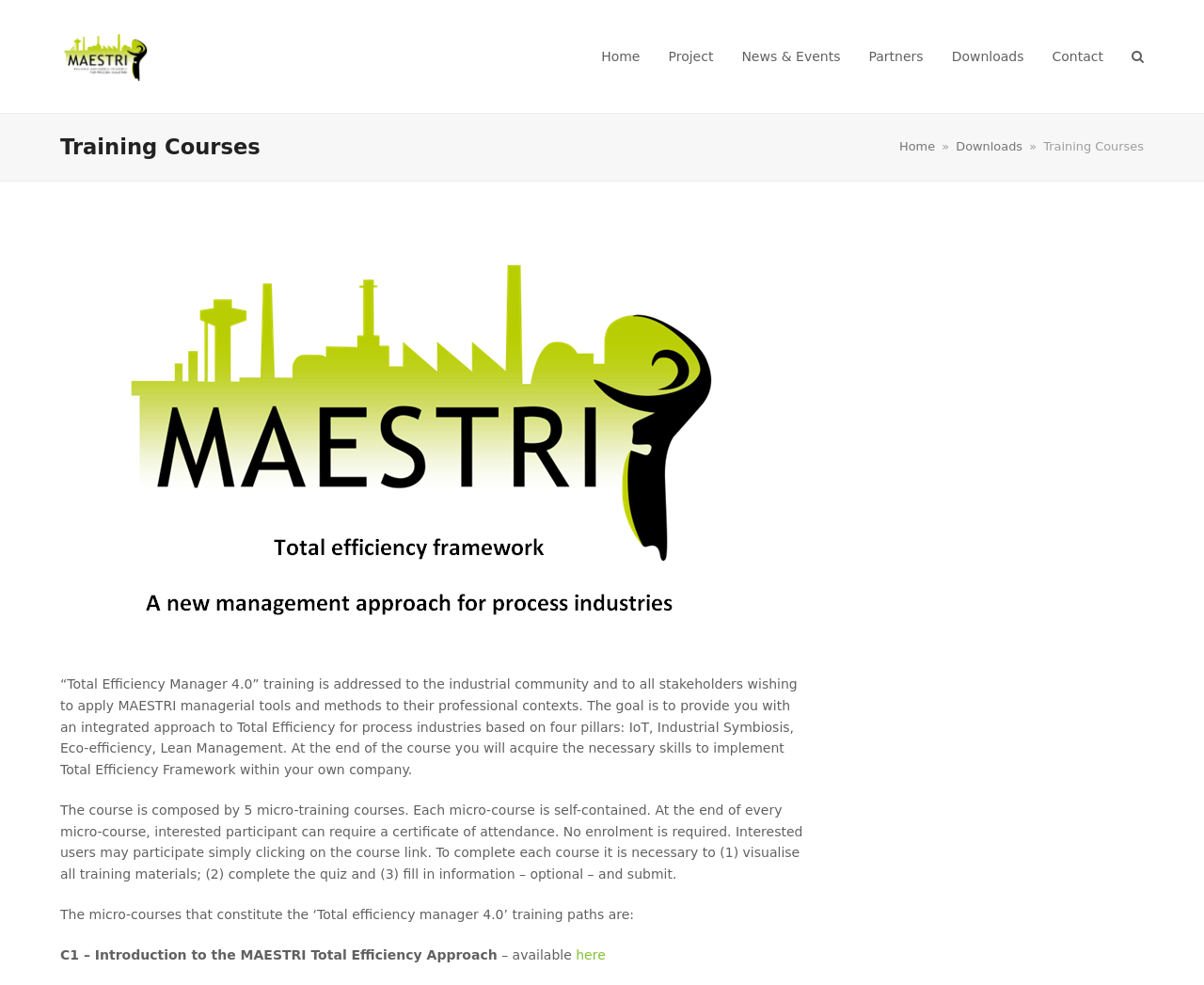Find the bounding box coordinates for the UI element whose description is: "News & Events". The coordinates should be four float numbers between 0 and 1, in the format [left, top, right, bottom].

[0.604, 0.033, 0.71, 0.081]